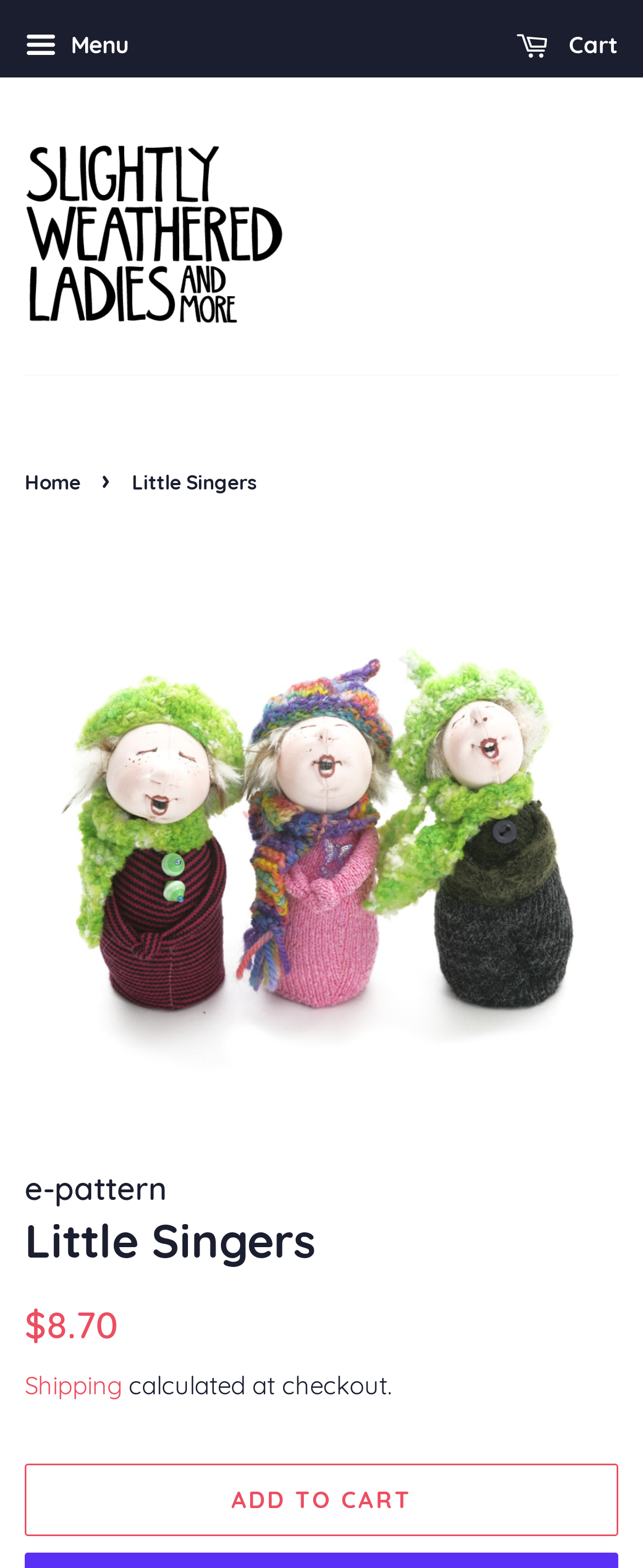Please respond to the question with a concise word or phrase:
What is the name of the product?

Little Singers